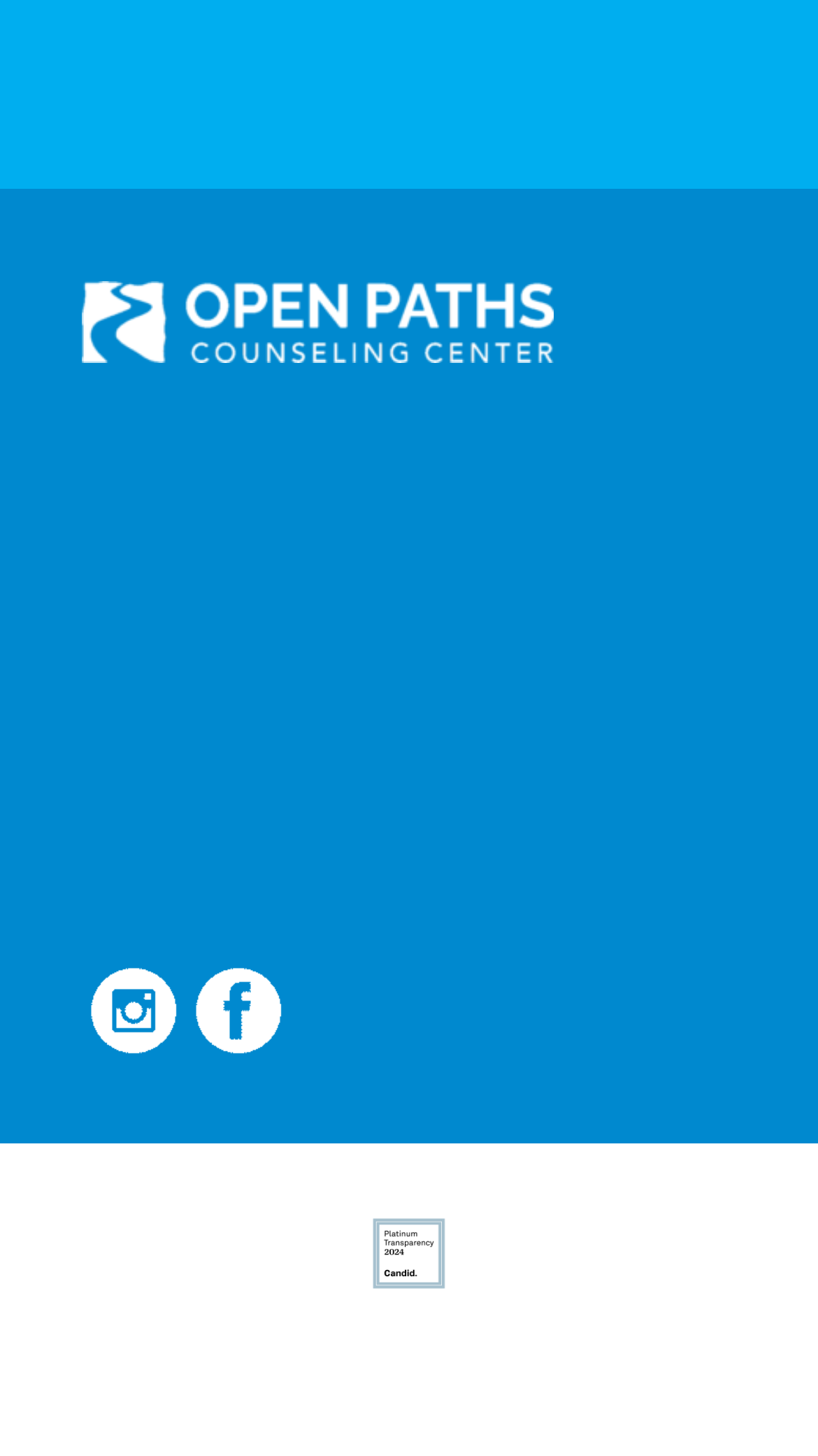Answer the following query concisely with a single word or phrase:
What is the email address for inquiries?

inquiry@openpaths.org